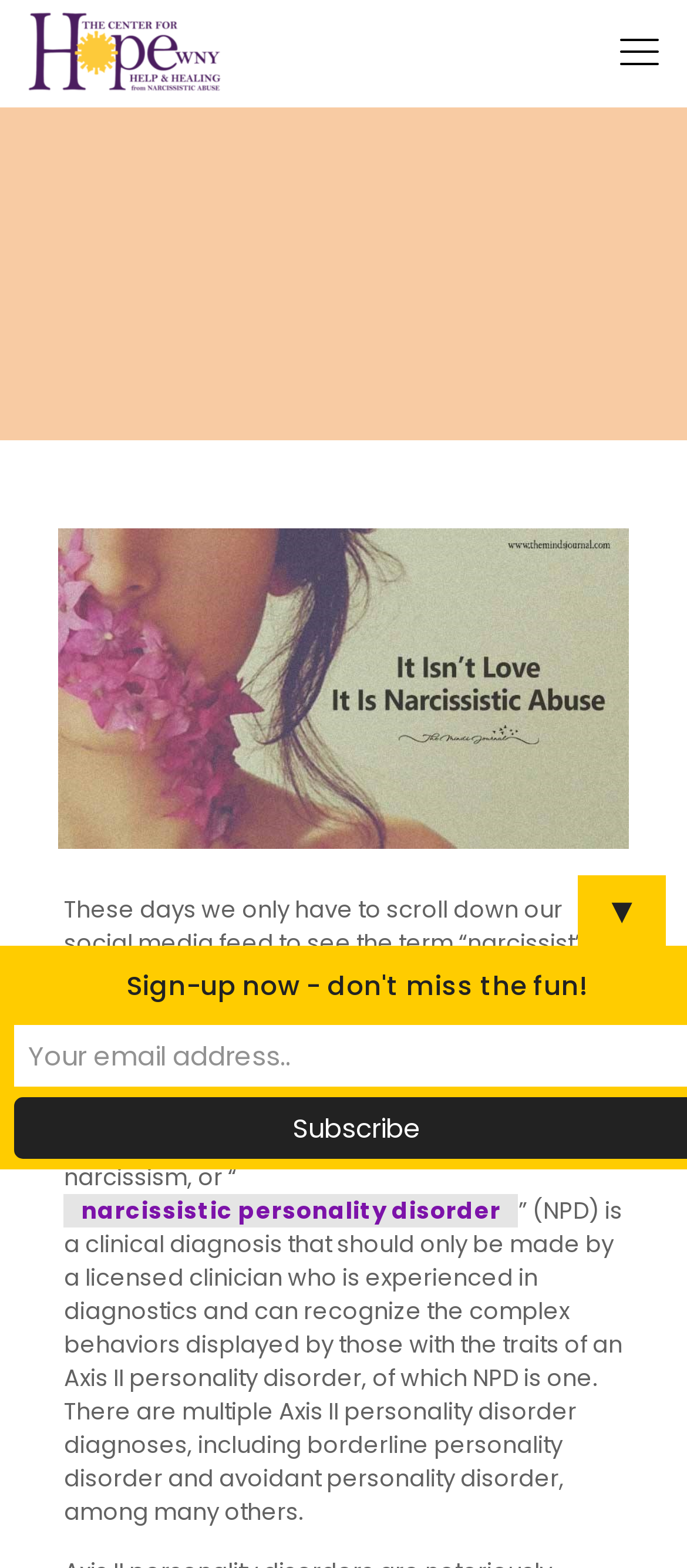What is the symbol at the bottom of the page?
From the image, respond using a single word or phrase.

▼